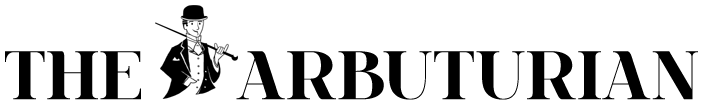Offer a thorough description of the image.

The image prominently features the logo of "THE ARBUTURIAN," an online publication that likely focuses on culture, lifestyle, and the arts. The design showcases a stylized figure, dressed in a dapper outfit with a bowler hat, who is depicted holding a walking stick, reinforcing a sense of sophistication and charm associated with the brand. The bold and elegant typography of "THE ARBUTURIAN" enhances its visual appeal, suggesting a blend of traditional and contemporary aesthetics. This logo embodies the essence of the publication and hints at the engaging content it offers, including topics related to art, dining, and travel.